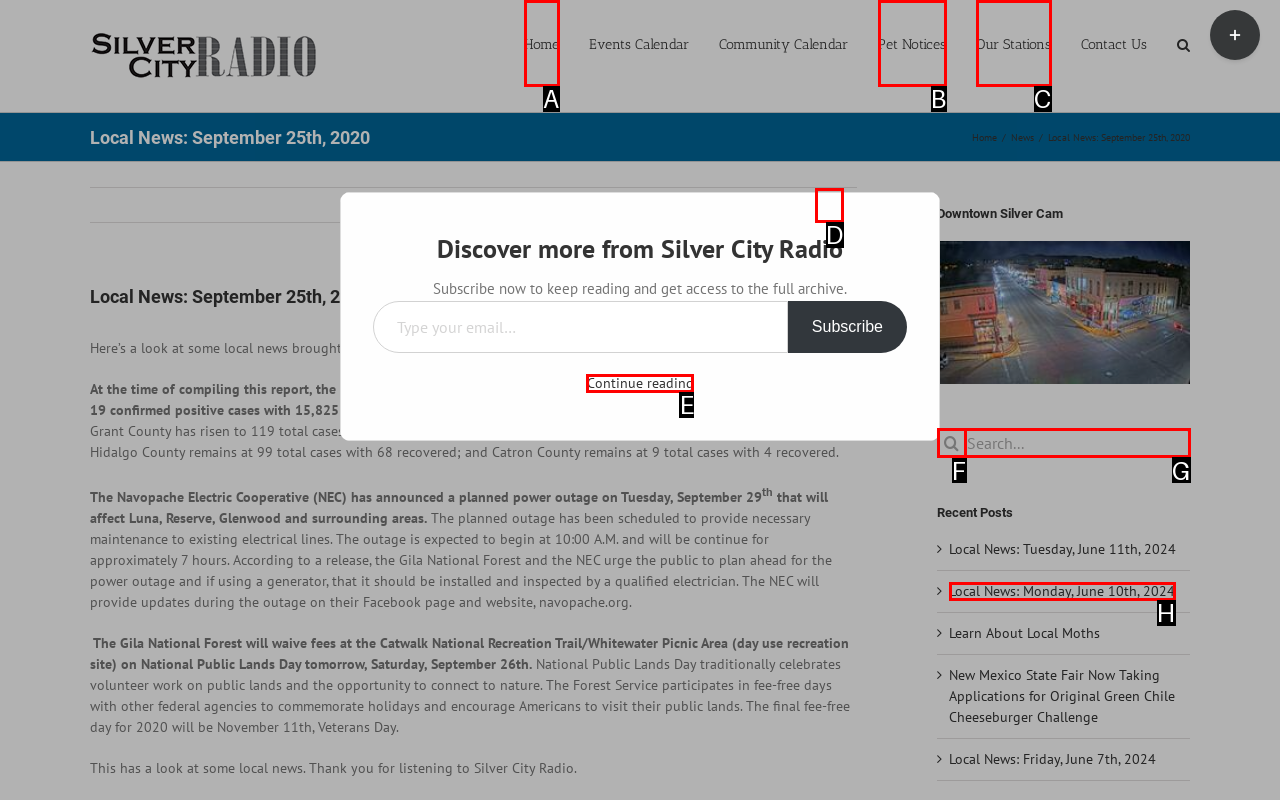Given the description: Next, identify the corresponding option. Answer with the letter of the appropriate option directly.

D